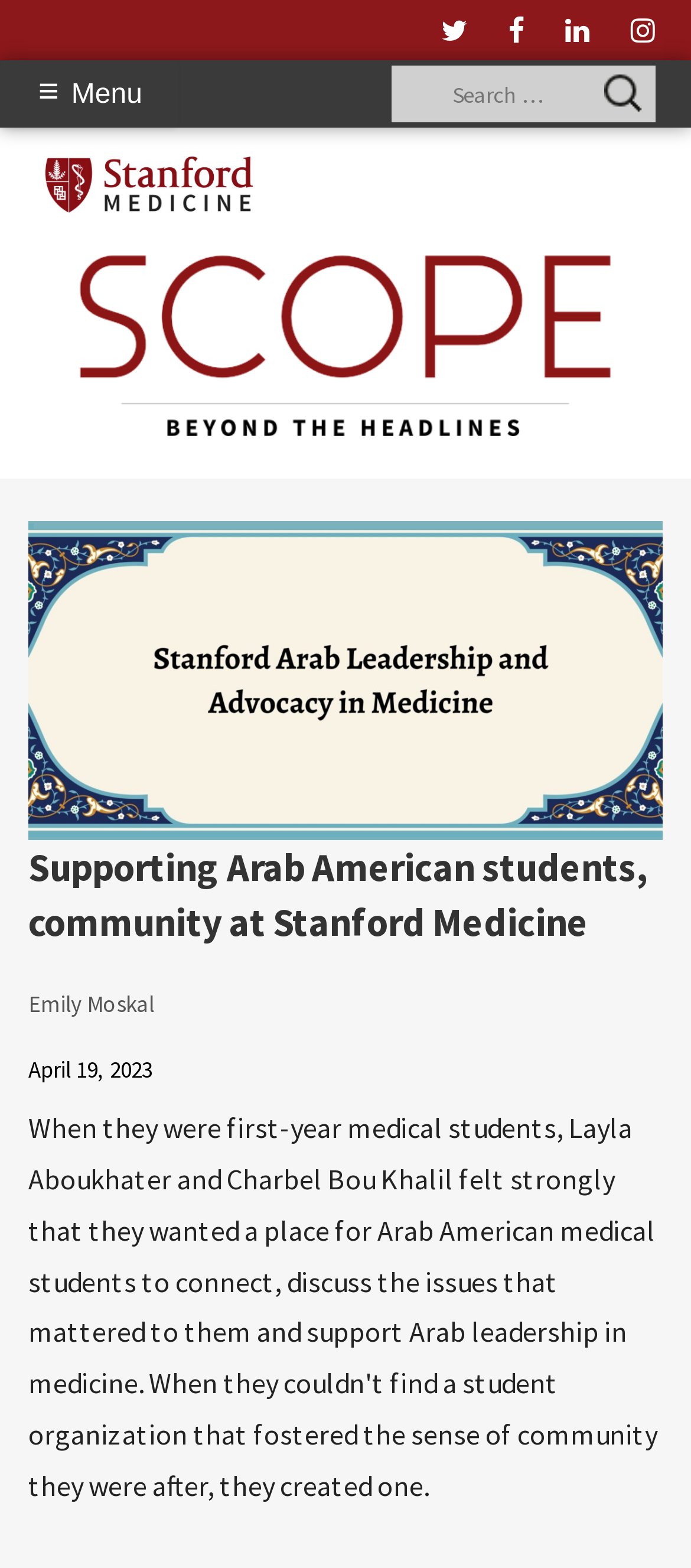How many social media links are available?
Offer a detailed and full explanation in response to the question.

I counted the number of social media links in the navigation menu 'Social Links Menu', which are Twitter, Facebook, LinkedIn, and Instagram, totaling 4 links.